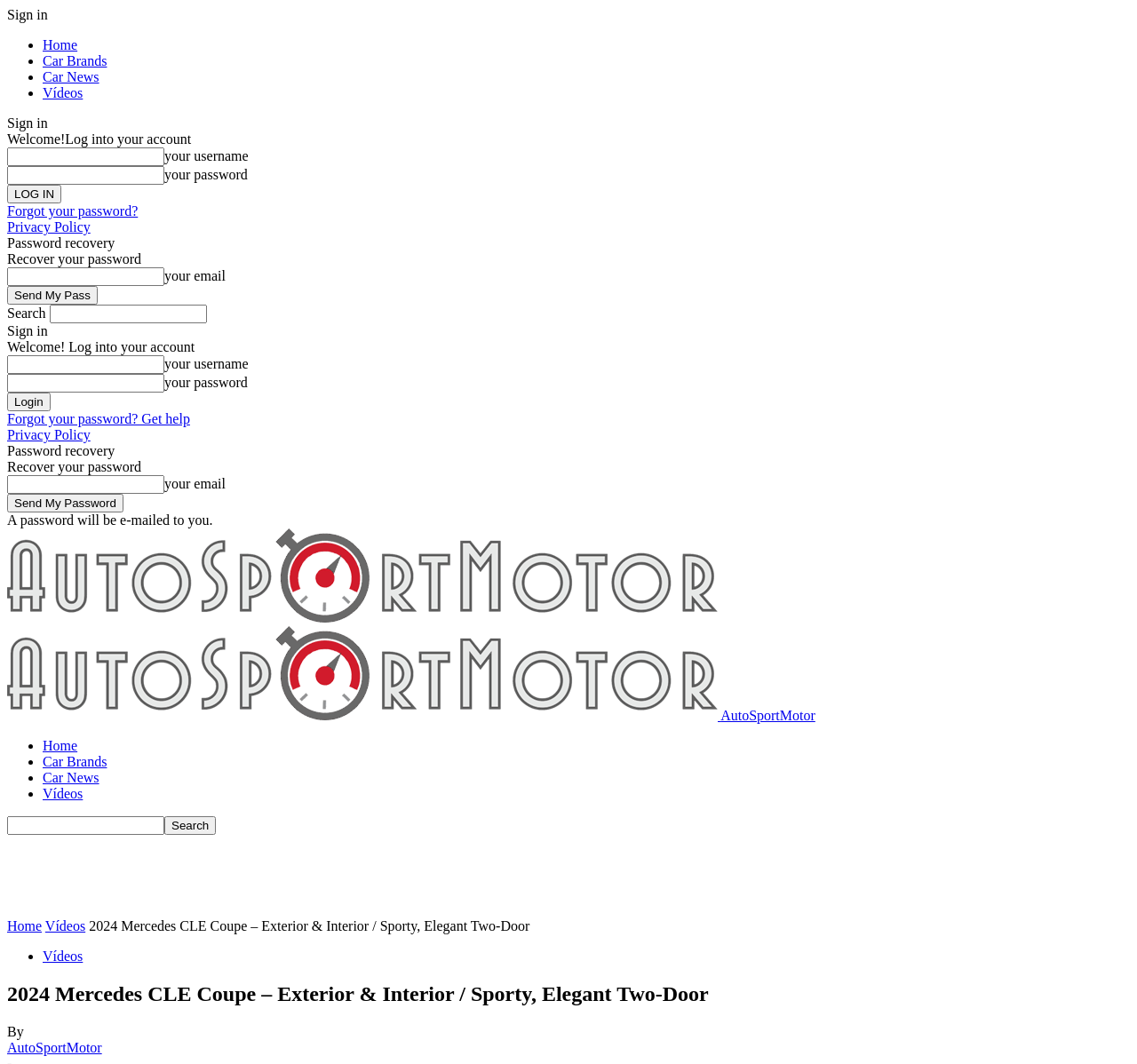Extract the heading text from the webpage.

2024 Mercedes CLE Coupe – Exterior & Interior / Sporty, Elegant Two-Door